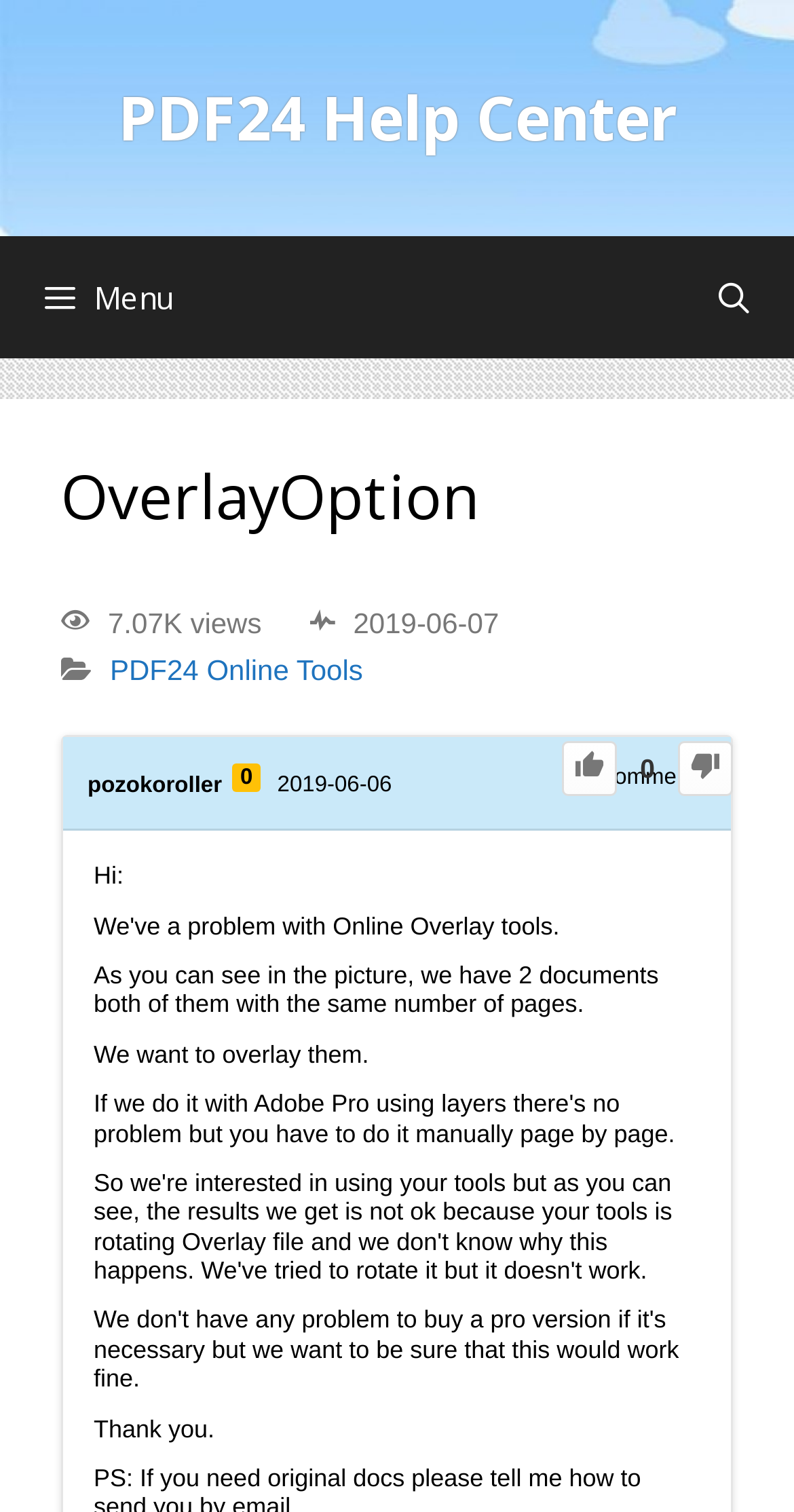Offer a thorough description of the webpage.

The webpage is about the "OverlayOption" feature in the PDF24 Help Center. At the top, there is a banner with a link to the "PDF24 Help Center" on the right side. Below the banner, there is a navigation menu with a button labeled "Menu" on the left side and a link to "Open Search Bar" on the right side.

The main content area has a header with the title "OverlayOption" and a subheading indicating that the page has 7,07K views and was last updated on 2019-06-07. Below the header, there are several links, including "PDF24 Online Tools" and some icons. There are also links to user profiles, such as "pozokoroller", and a link to a specific date, "2019-06-06".

The main content of the page is a discussion thread, with a user asking a question about overlaying two documents with the same number of pages. The user provides a detailed description of the issue and thanks the reader in advance for their help. The discussion thread is located in the middle of the page, with the user's question and comments taking up most of the space.